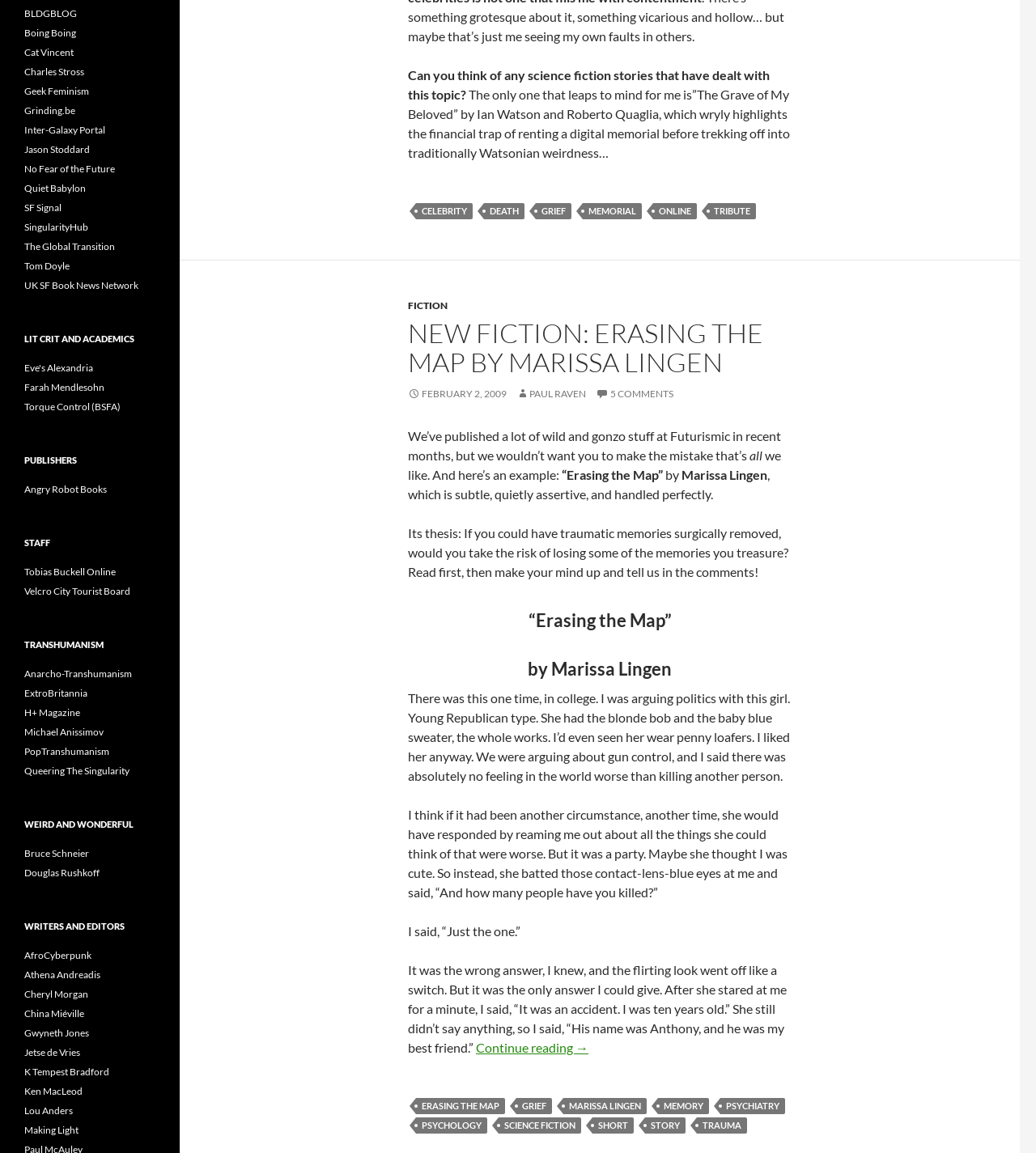Give a one-word or short phrase answer to the question: 
What is the name of the girl the protagonist argued with in college?

Not mentioned